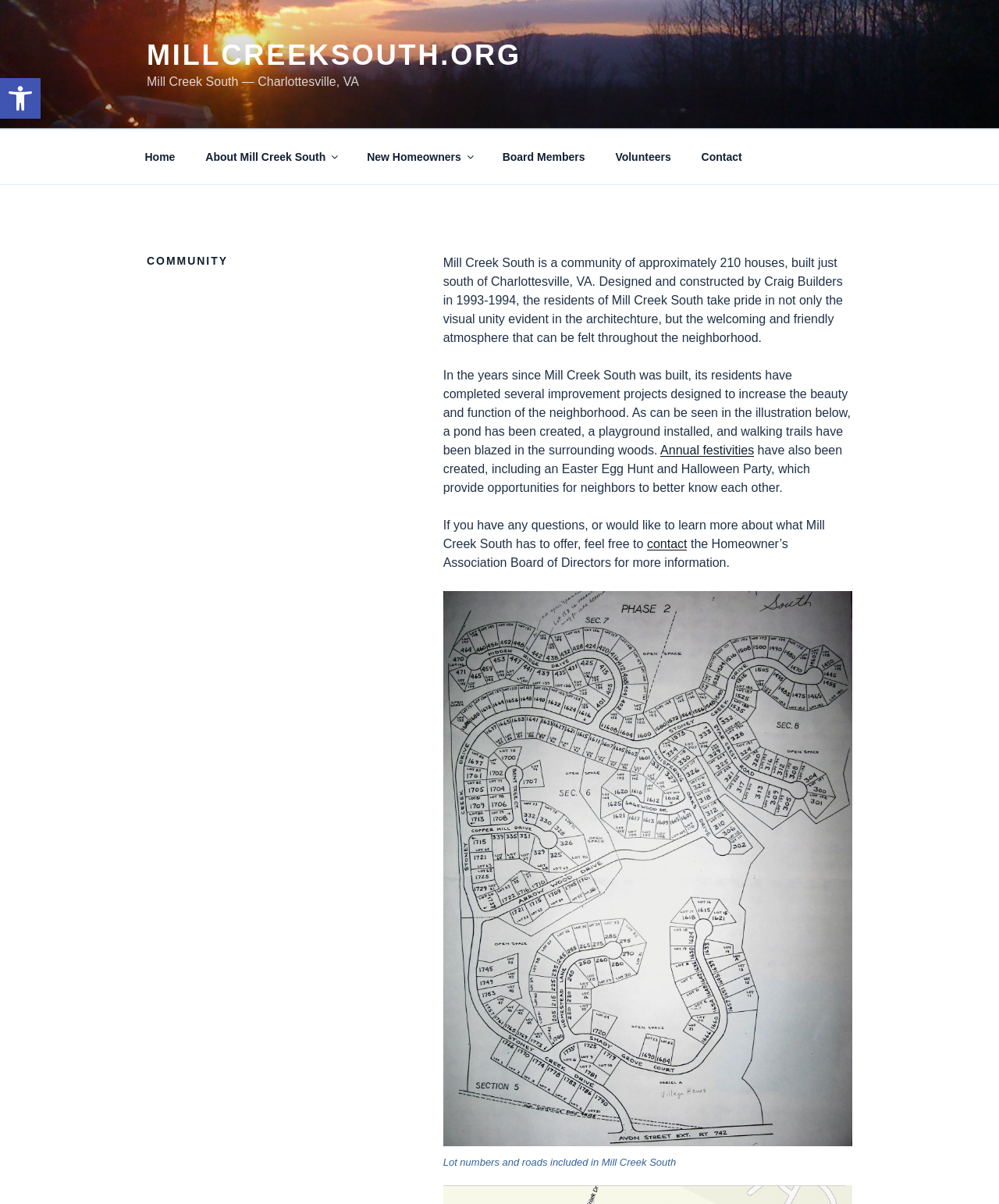How many houses are in the community?
Using the image as a reference, answer the question in detail.

The number of houses in the community is mentioned in the static text 'Mill Creek South is a community of approximately 210 houses...' with bounding box coordinates [0.444, 0.213, 0.844, 0.286].